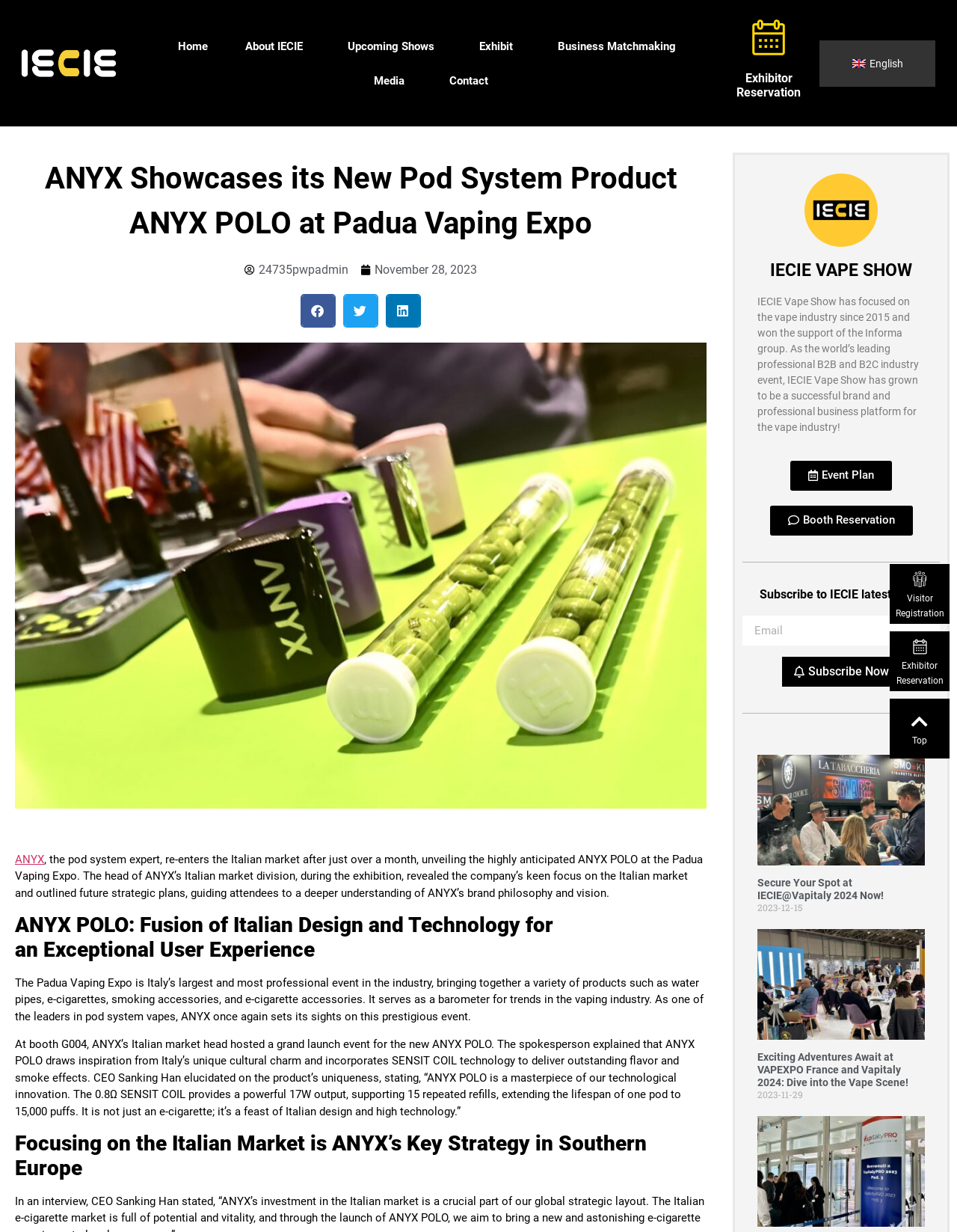What is the name of the company that organized the IECIE Vape Show?
Could you answer the question with a detailed and thorough explanation?

I found this answer by reading the text that describes the IECIE Vape Show, which mentions that it has won the support of the Informa group.